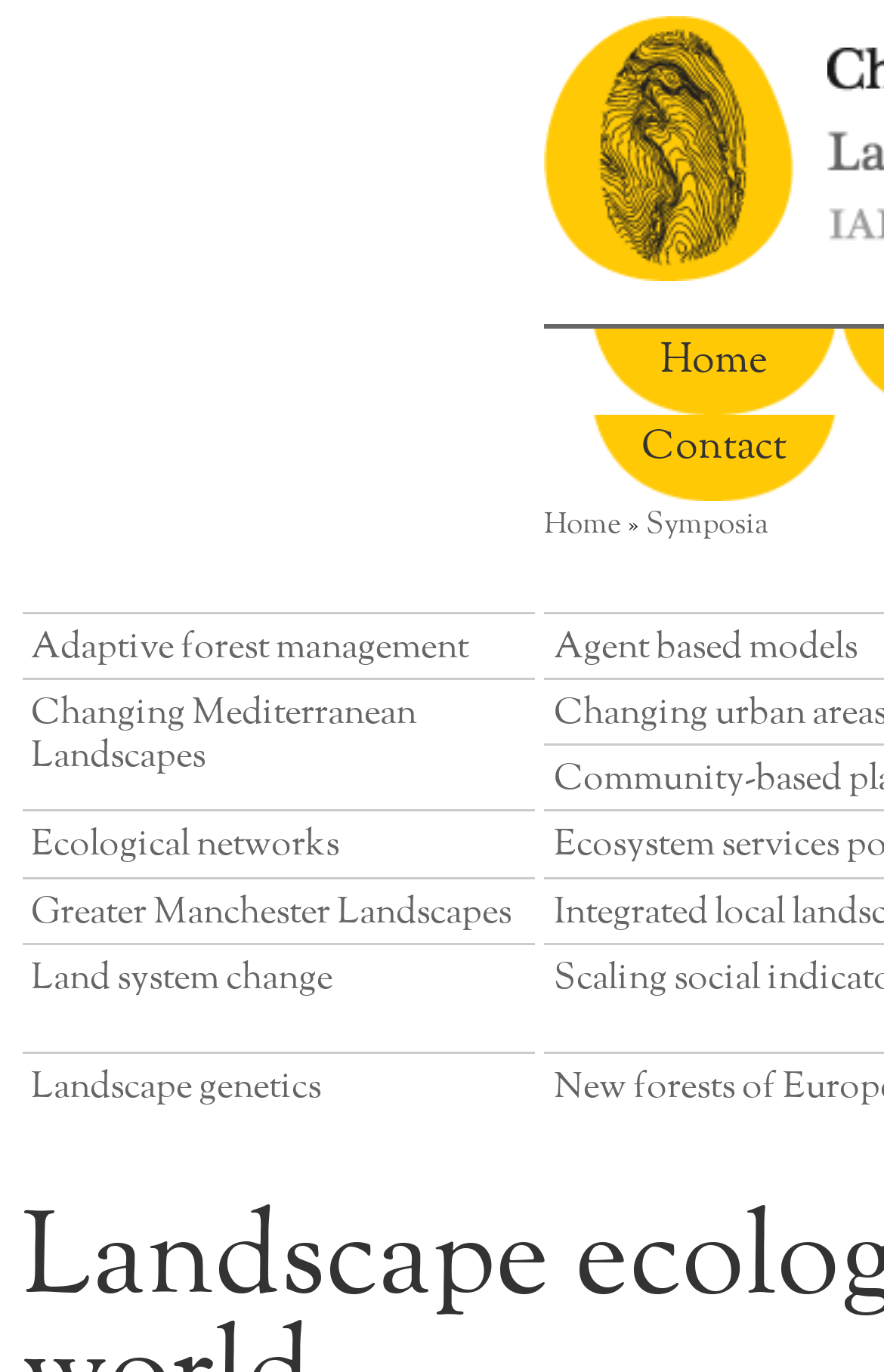Bounding box coordinates must be specified in the format (top-left x, top-left y, bottom-right x, bottom-right y). All values should be floating point numbers between 0 and 1. What are the bounding box coordinates of the UI element described as: Skip to main content

[0.025, 0.011, 0.328, 0.012]